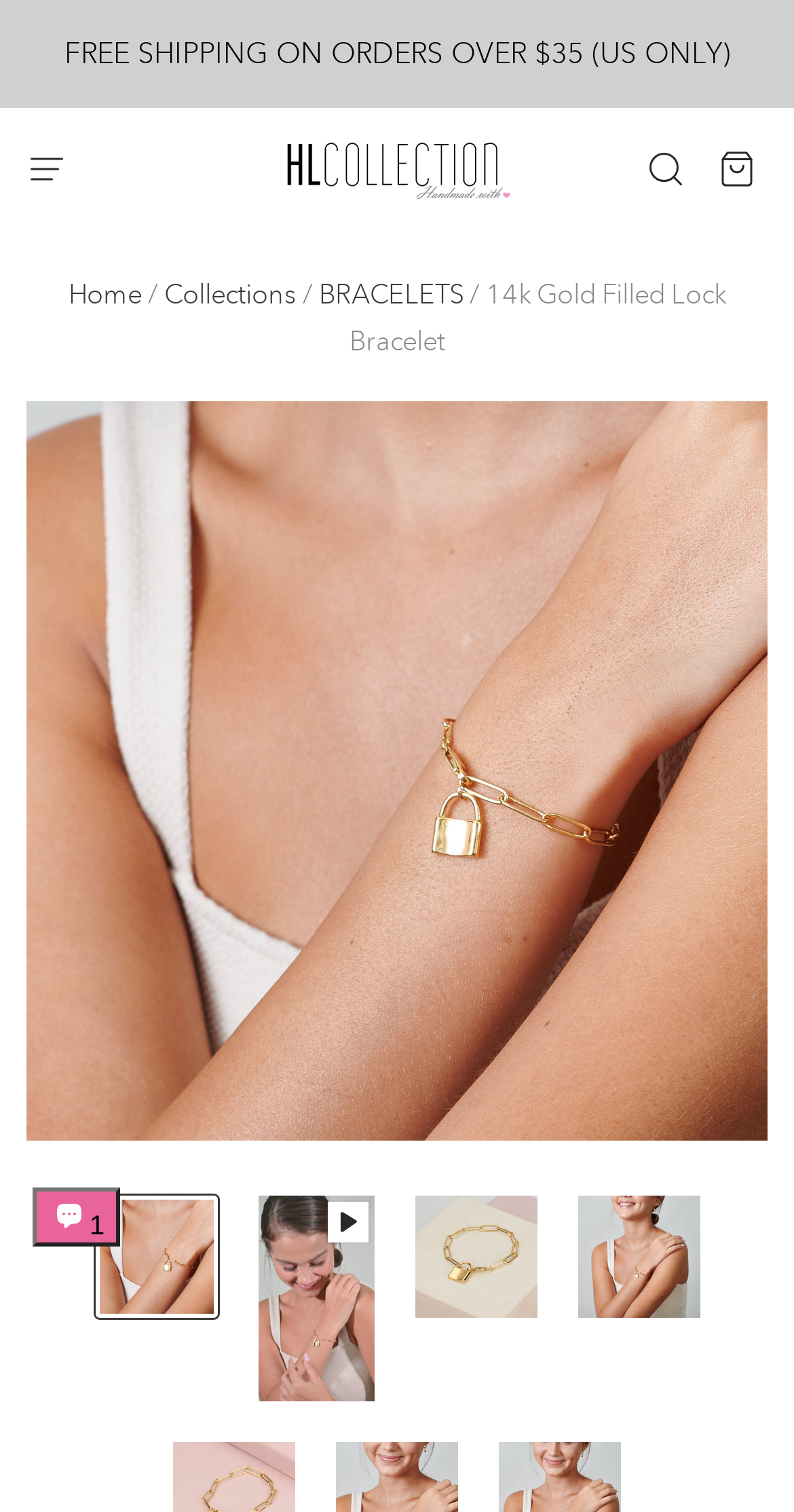Locate the bounding box coordinates of the area that needs to be clicked to fulfill the following instruction: "Click the free shipping notification". The coordinates should be in the format of four float numbers between 0 and 1, namely [left, top, right, bottom].

[0.081, 0.023, 0.919, 0.047]